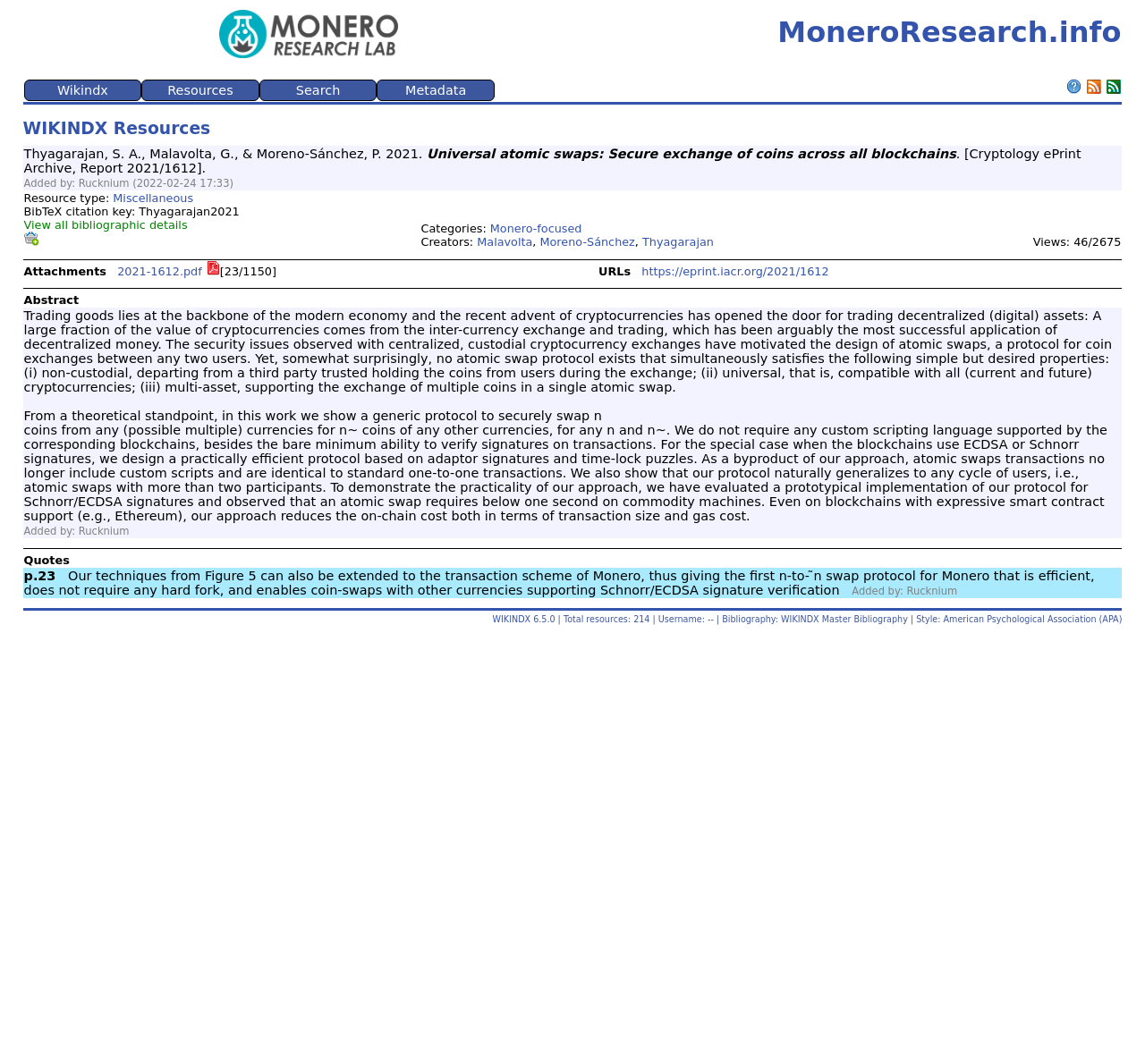Locate the bounding box coordinates of the area you need to click to fulfill this instruction: 'Click on the 'Monero-focused' category'. The coordinates must be in the form of four float numbers ranging from 0 to 1: [left, top, right, bottom].

[0.428, 0.209, 0.508, 0.221]